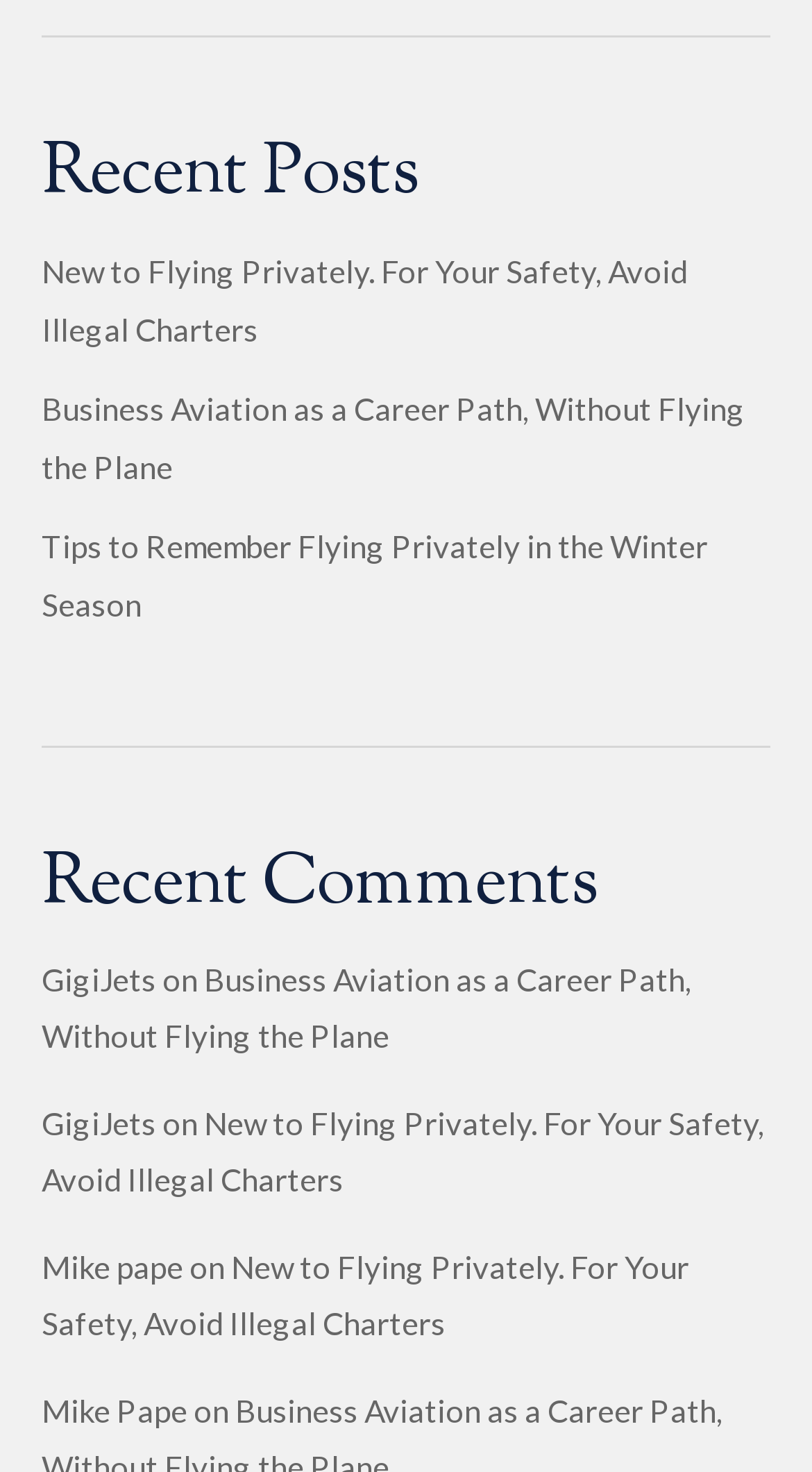Determine the bounding box coordinates of the target area to click to execute the following instruction: "View the post by Mike Pape."

[0.051, 0.848, 0.226, 0.873]